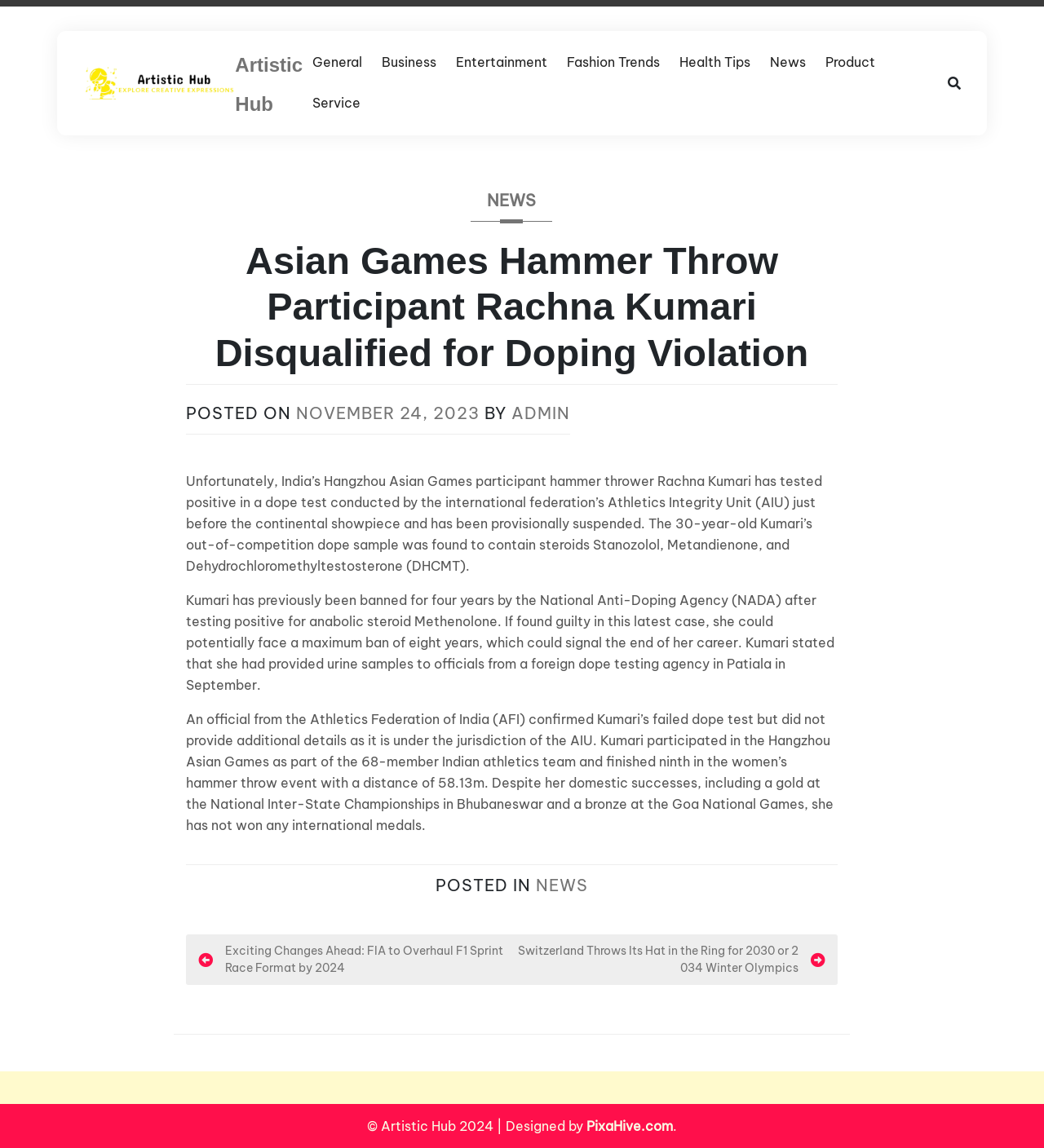Locate the bounding box of the UI element with the following description: "Entertainment".

[0.427, 0.037, 0.534, 0.072]